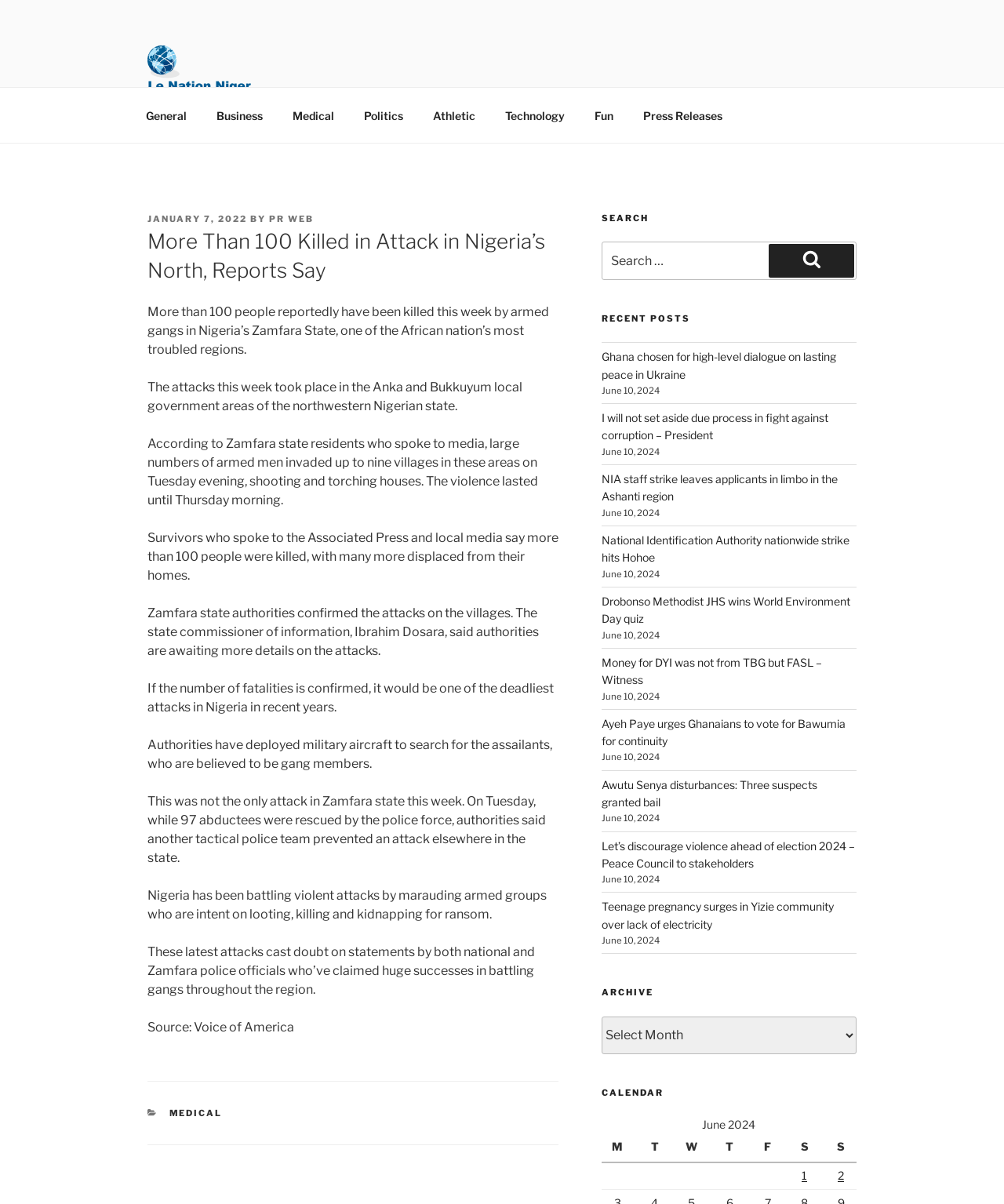What is the name of the organization that reported the attacks?
Refer to the image and respond with a one-word or short-phrase answer.

Voice of America